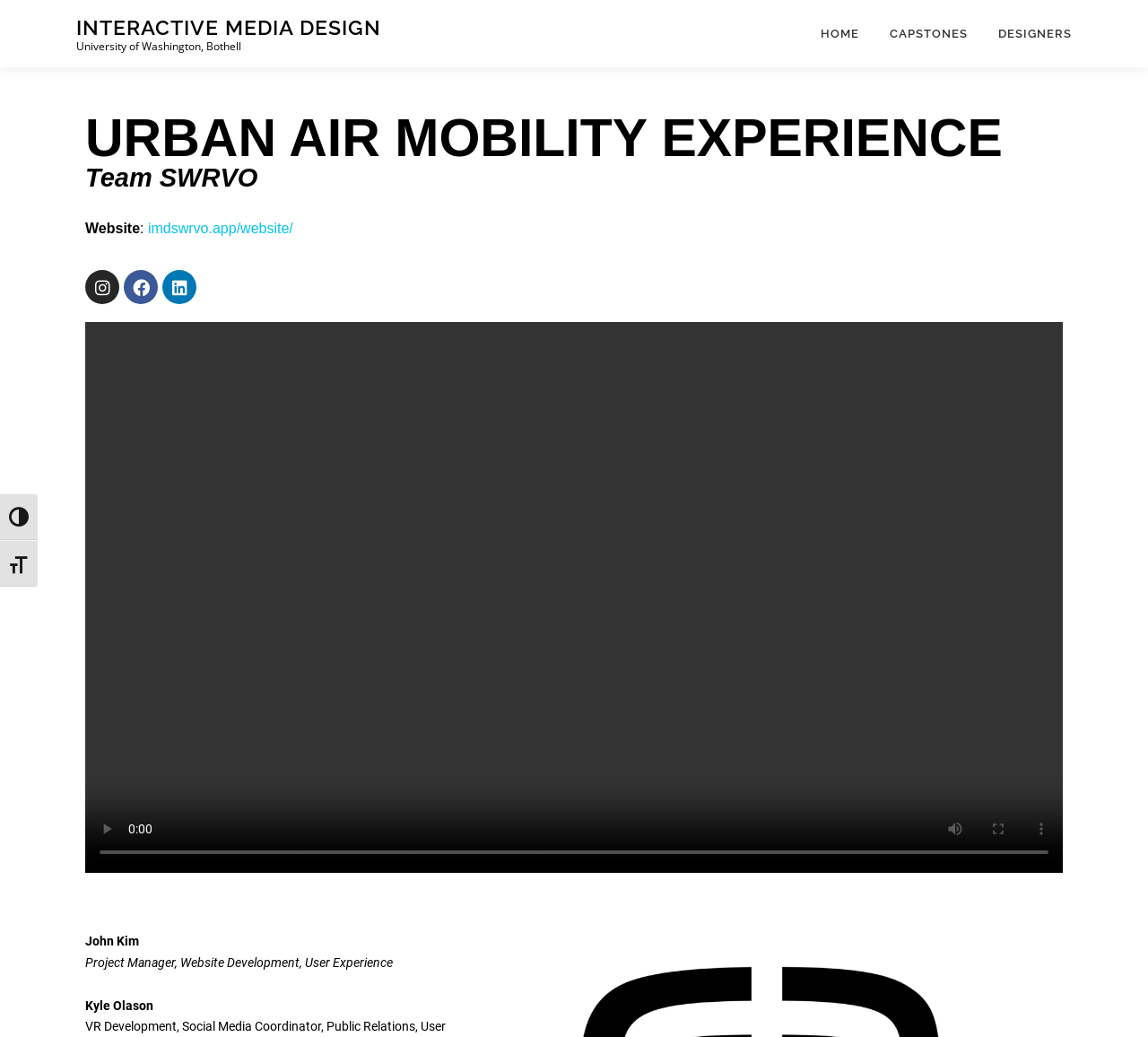Identify the bounding box coordinates for the element that needs to be clicked to fulfill this instruction: "Go to home page". Provide the coordinates in the format of four float numbers between 0 and 1: [left, top, right, bottom].

[0.702, 0.0, 0.762, 0.065]